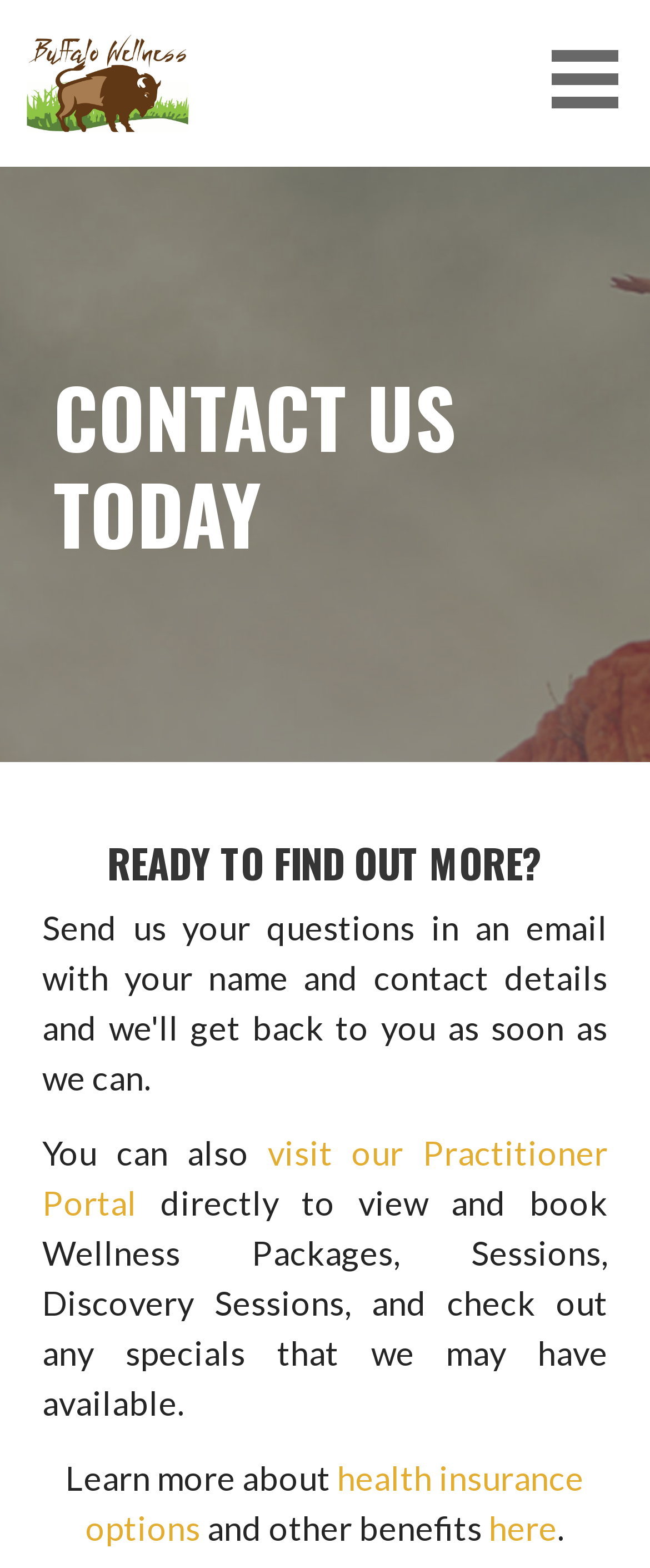What is the location of the business?
Carefully analyze the image and provide a thorough answer to the question.

Although the location is not explicitly mentioned on the webpage, the meta description provides this information, indicating that the business is located in Rocky Mountain House, Alberta.